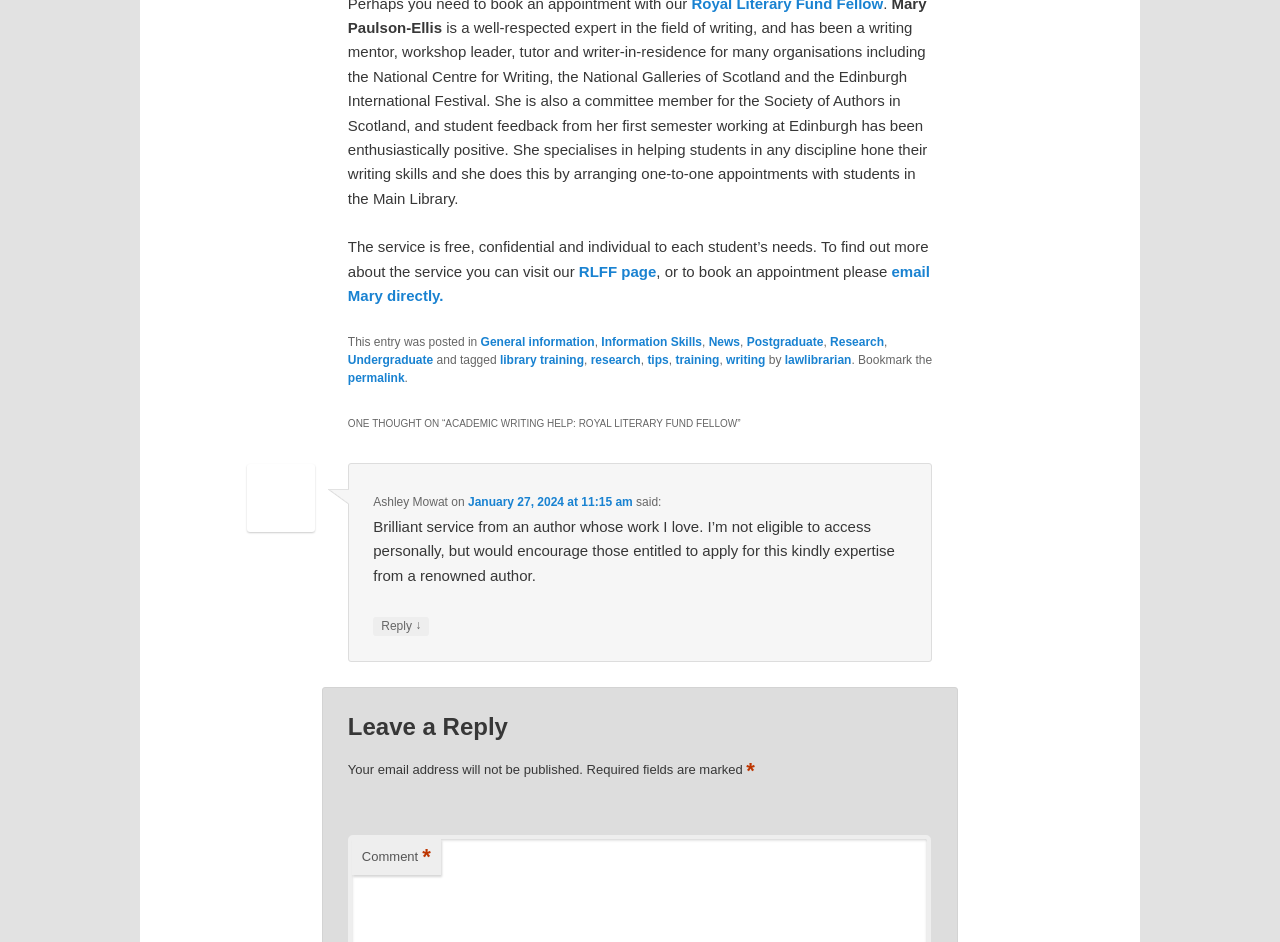What is the service provided by the writing mentor?
Please give a detailed answer to the question using the information shown in the image.

The service provided by the writing mentor is academic writing help, as mentioned in the text 'ACADEMIC WRITING HELP: ROYAL LITERARY FUND FELLOW' and also in the description of the service as 'helping students in any discipline hone their writing skills'.